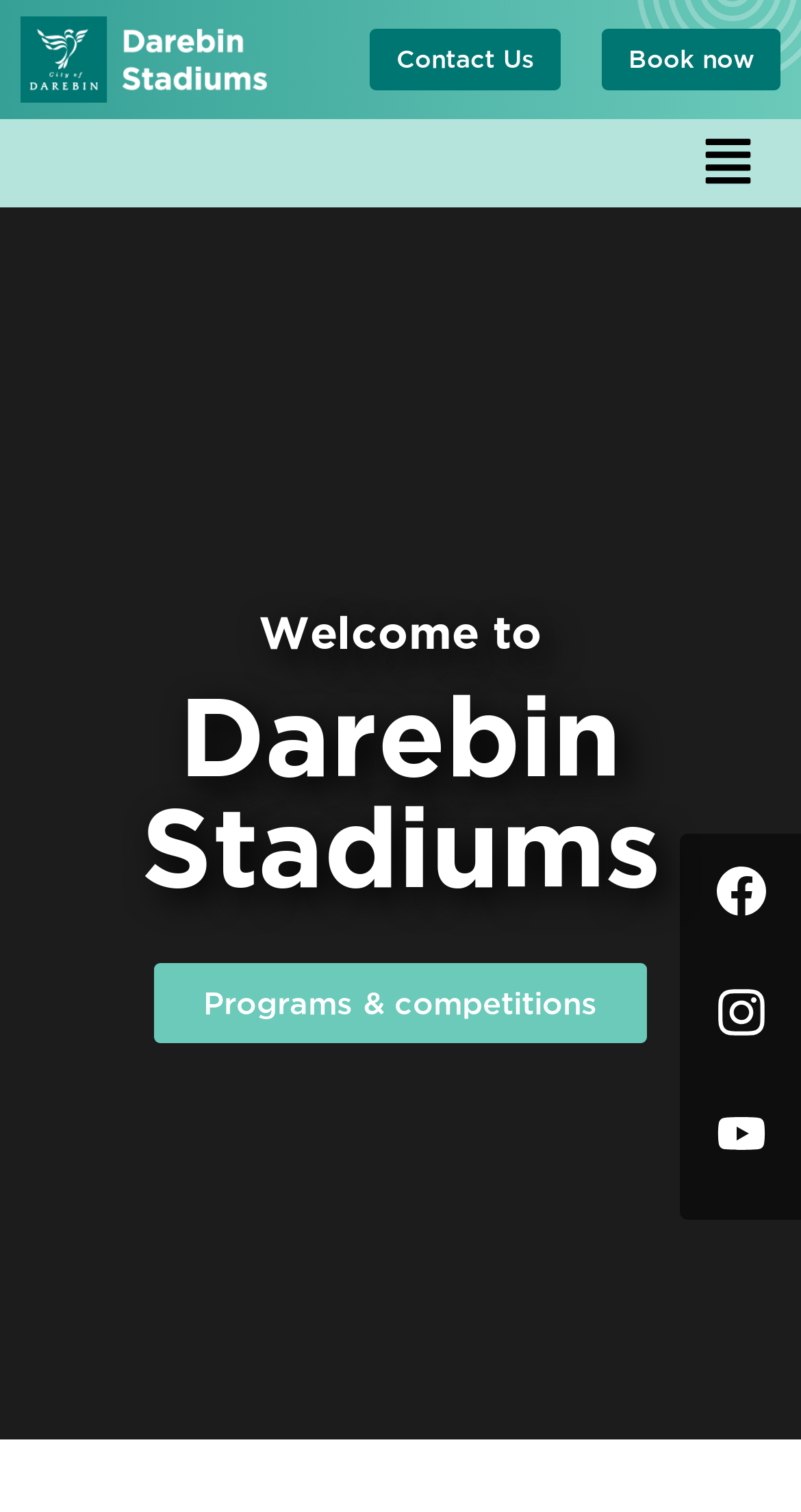How many links are in the top navigation bar?
Using the visual information, respond with a single word or phrase.

3